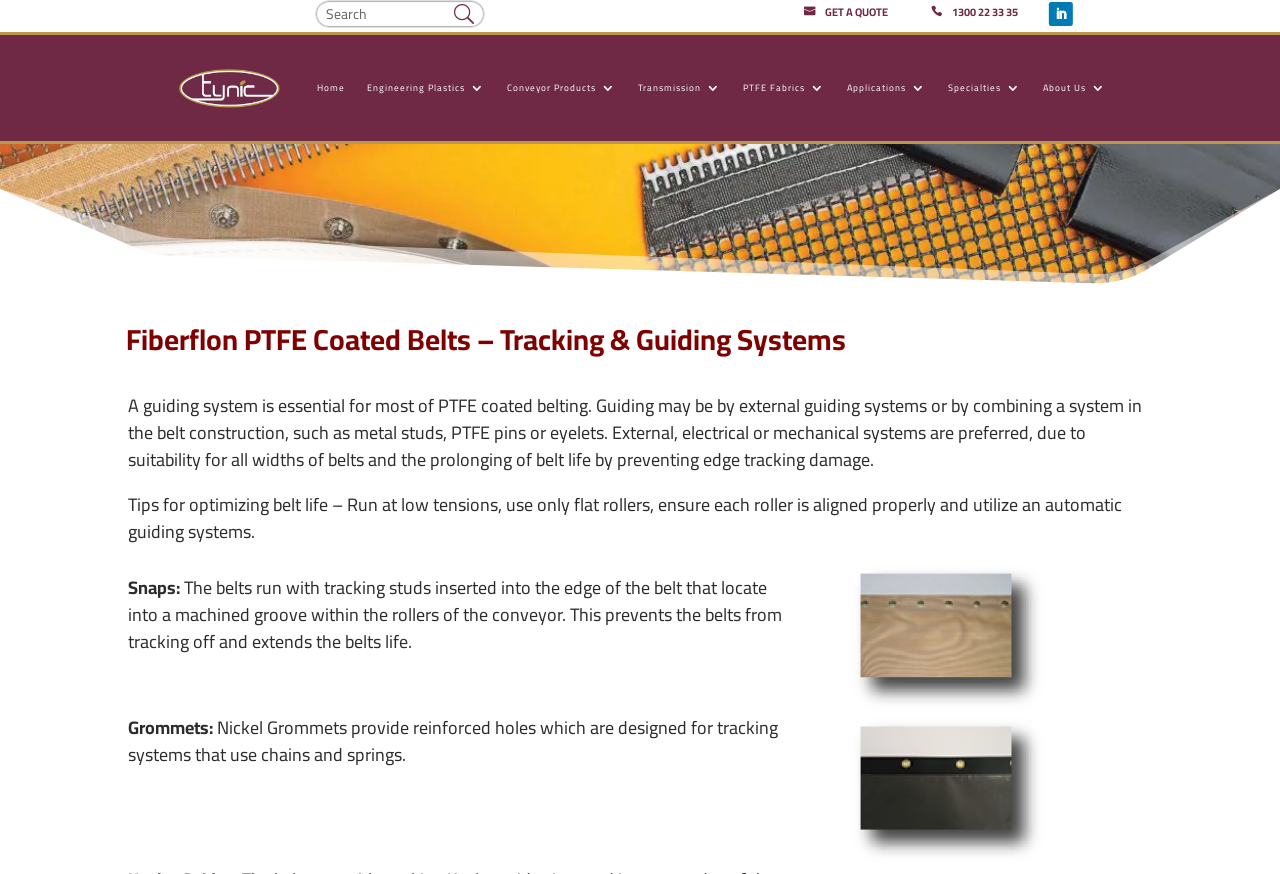Provide an in-depth caption for the elements present on the webpage.

The webpage is about Tynic, a major distributor of Teflon PTFE Coated Belts for manufacturers, based in Brisbane, Queensland. At the top, there is a search bar with a textbox and a search button. To the right of the search bar, there are three links: "GET A QUOTE", a phone number, and a social media icon.

Below the search bar, there is a navigation menu with seven links: "Home", "Engineering Plastics 3", "Conveyor Products 3", "Transmission 3", "PTFE Fabrics 3", "Applications 3", and "Specialties 3", followed by "About Us 3" at the far right.

The main content of the webpage is divided into sections. The first section has a heading "Fiberflon PTFE Coated Belts – Tracking & Guiding Systems" and a paragraph of text explaining the importance of guiding systems for PTFE coated belting. Below this, there is another paragraph providing tips for optimizing belt life.

The next section is about "Snaps" and has a brief description of how tracking studs inserted into the edge of the belt prevent it from tracking off and extend its life. This section is accompanied by an image of a snap system from Tynic Automation.

The final section is about "Grommets" and explains how nickel grommets provide reinforced holes for tracking systems that use chains and springs. This section also has an image of a grommet system from Tynic Automation.